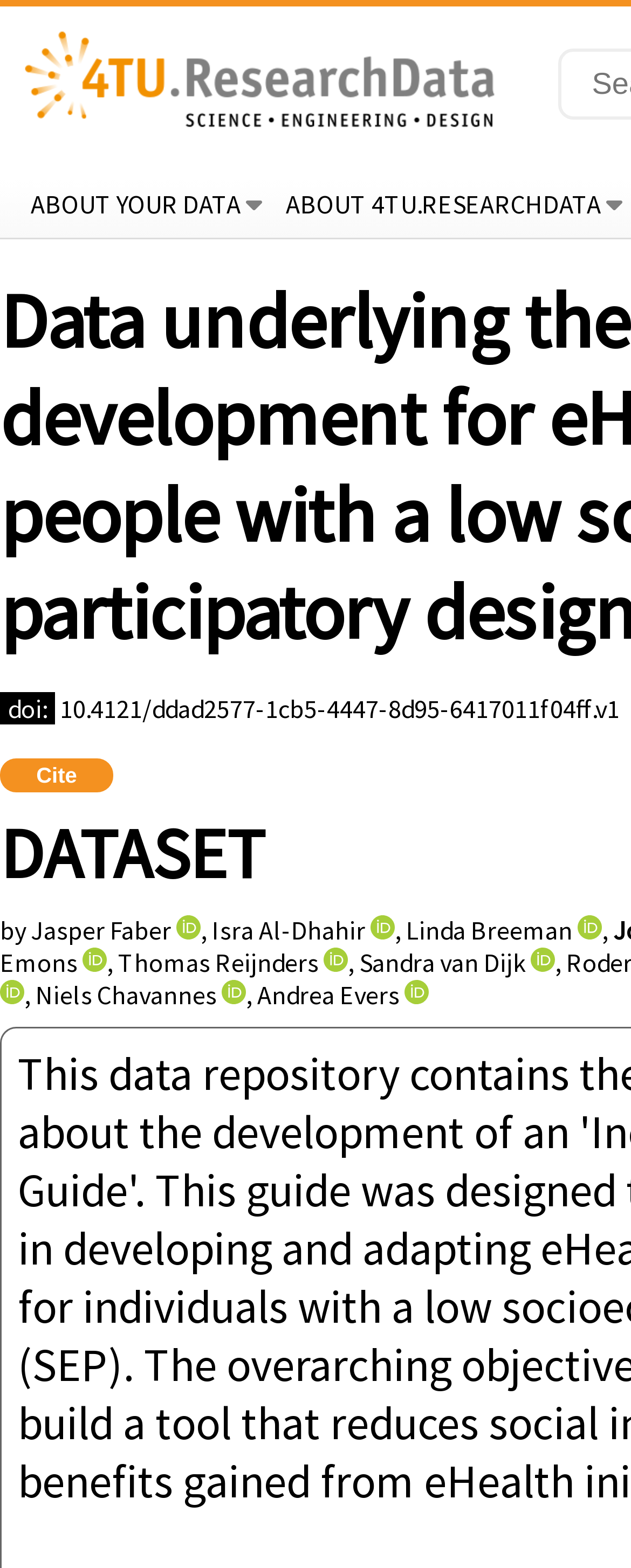Using the provided description: "10.4121/ddad2577-1cb5-4447-8d95-6417011f04ff.v1", find the bounding box coordinates of the corresponding UI element. The output should be four float numbers between 0 and 1, in the format [left, top, right, bottom].

[0.095, 0.442, 0.982, 0.462]